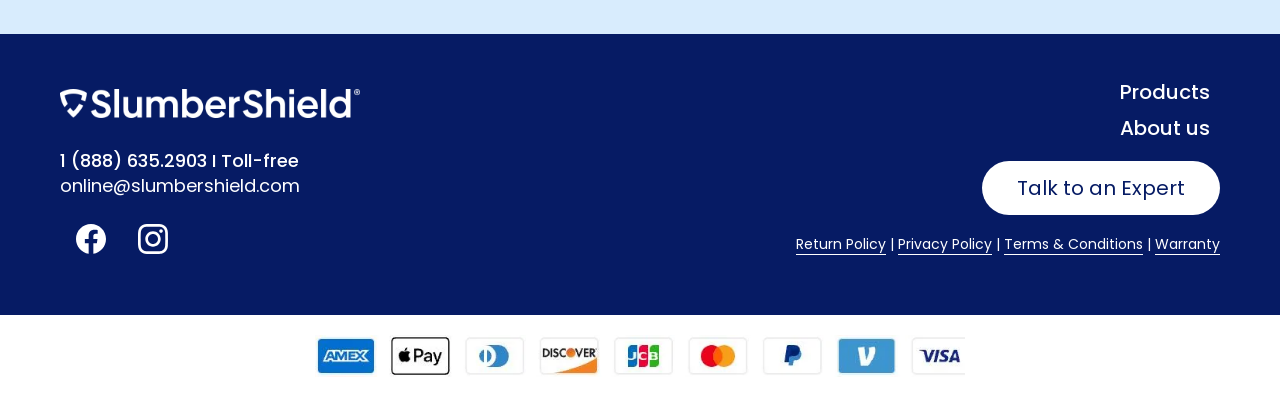Can you give a comprehensive explanation to the question given the content of the image?
What is the third main section?

The main sections of the webpage can be found in the middle of the page, inside heading elements. The third main section is 'About us', which is a link element with the text 'About us'.